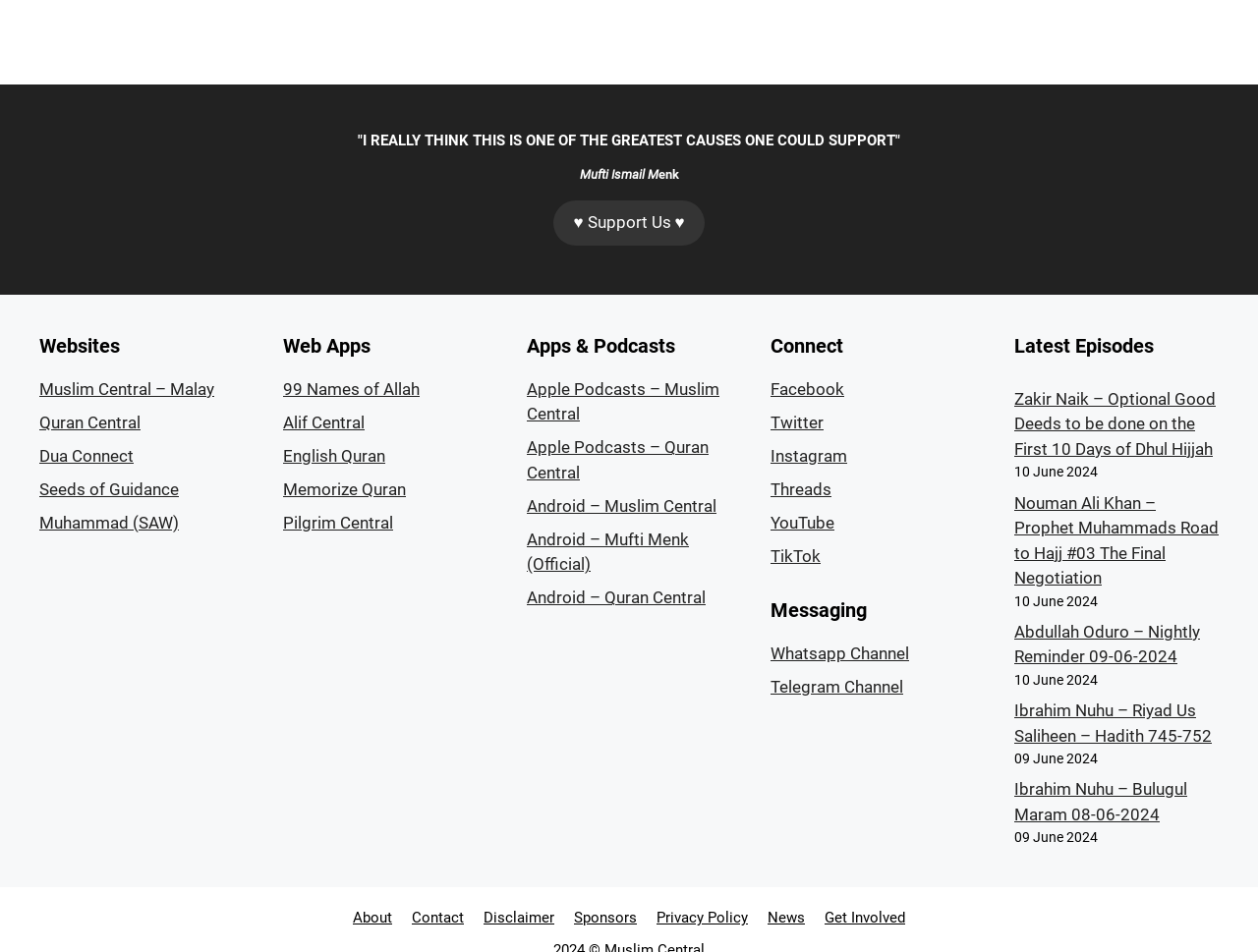How many social media platforms are available to connect with?
Kindly give a detailed and elaborate answer to the question.

The 'Connect' section lists several social media platforms, including Facebook, Twitter, Instagram, Threads, YouTube, and TikTok, indicating that there are 6 platforms available to connect with.